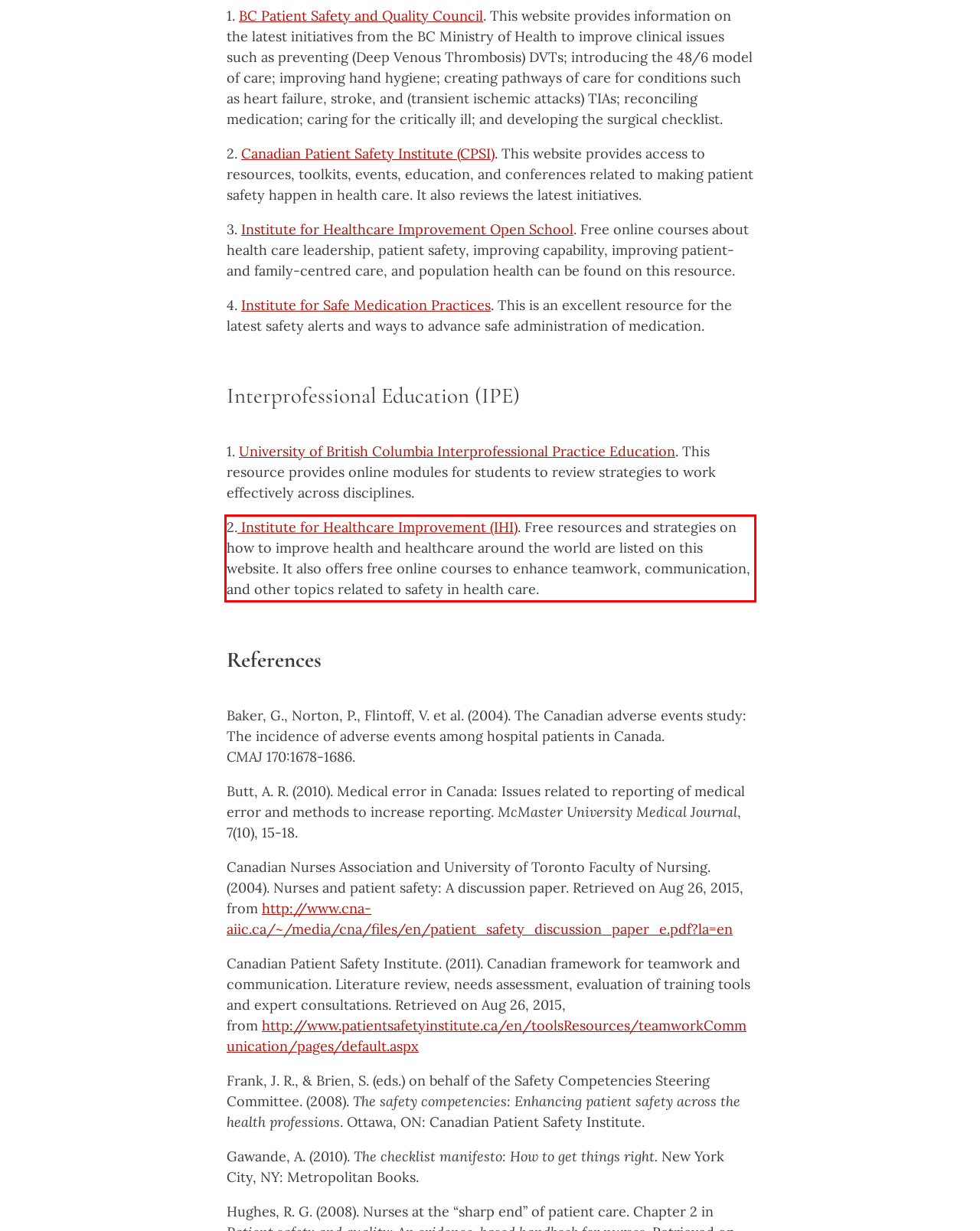Within the screenshot of a webpage, identify the red bounding box and perform OCR to capture the text content it contains.

2. Institute for Healthcare Improvement (IHI). Free resources and strategies on how to improve health and healthcare around the world are listed on this website. It also offers free online courses to enhance teamwork, communication, and other topics related to safety in health care.